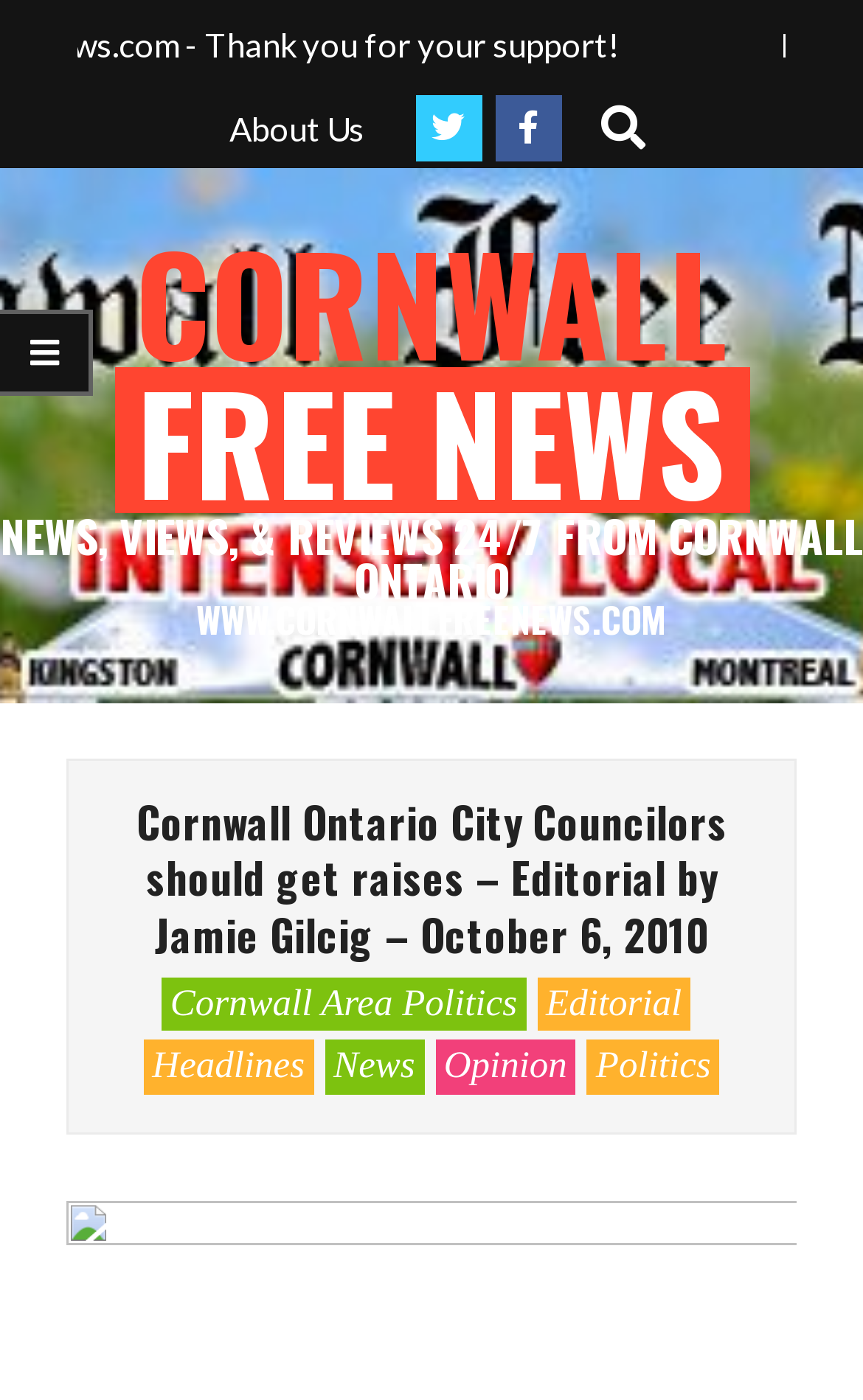Determine the bounding box coordinates of the clickable element to complete this instruction: "Go to News". Provide the coordinates in the format of four float numbers between 0 and 1, [left, top, right, bottom].

[0.376, 0.743, 0.491, 0.781]